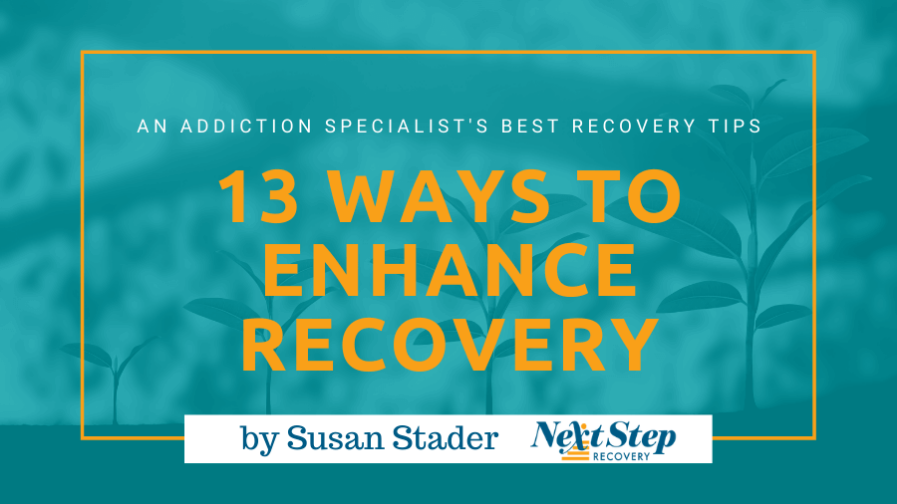Who is the author of the graphic?
Answer the question with a detailed and thorough explanation.

The author of the graphic is credited as 'by Susan Stader' at the bottom of the image, indicating that she is the creator of the content.